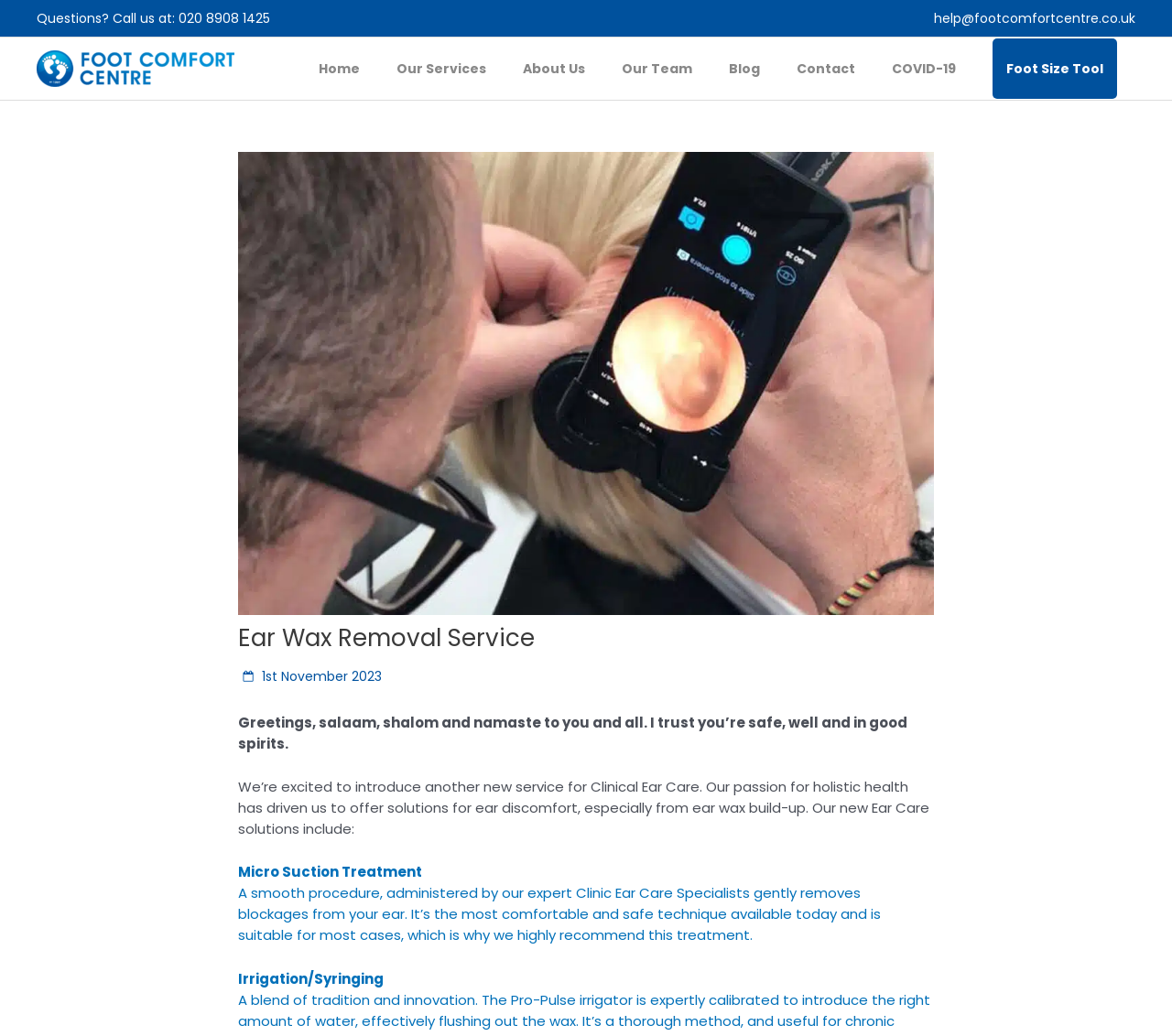Find the bounding box coordinates for the element that must be clicked to complete the instruction: "Learn about the Micro Suction Treatment". The coordinates should be four float numbers between 0 and 1, indicated as [left, top, right, bottom].

[0.203, 0.832, 0.36, 0.851]